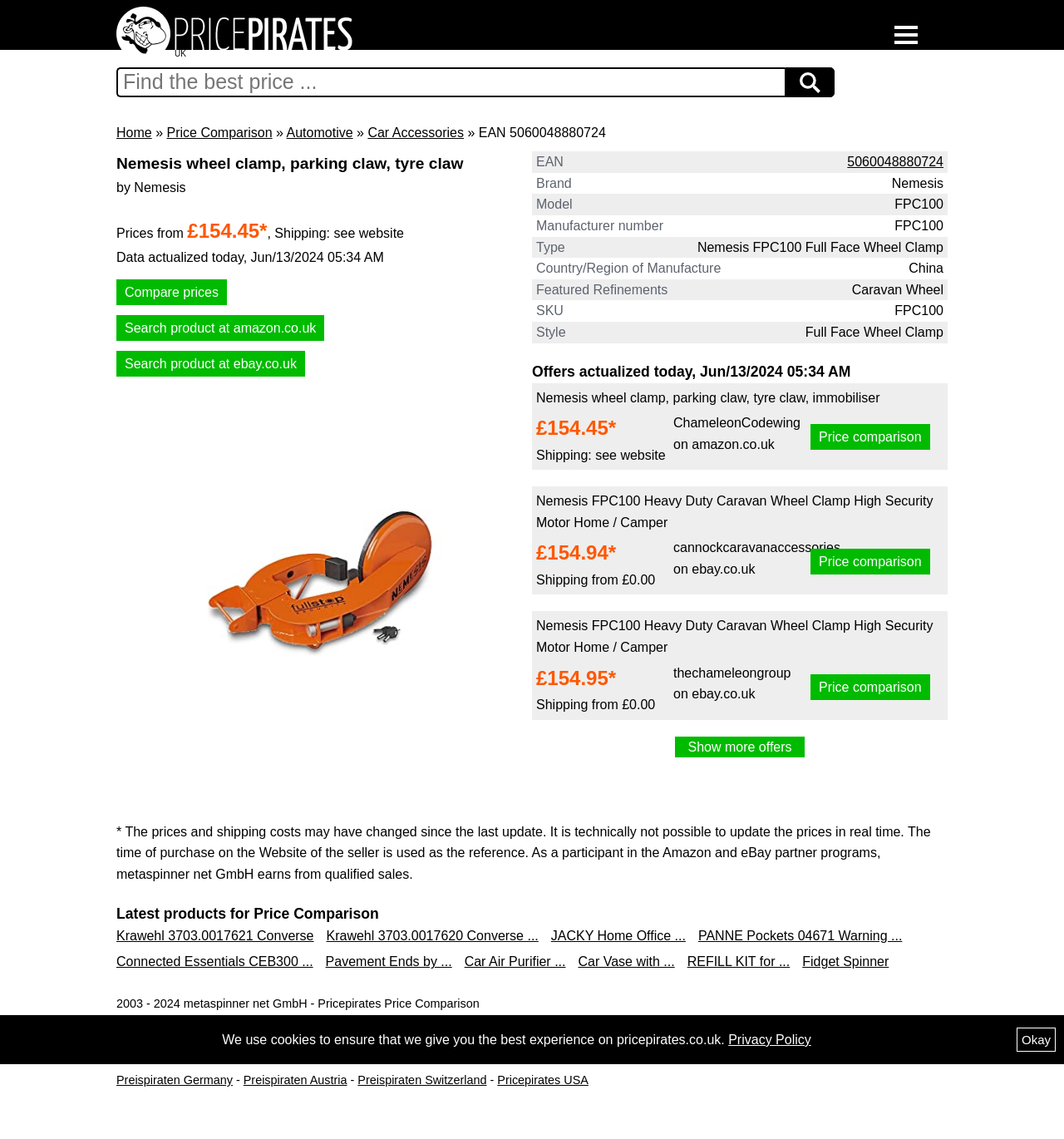Locate the bounding box coordinates of the item that should be clicked to fulfill the instruction: "Search for products".

[0.109, 0.059, 0.738, 0.085]